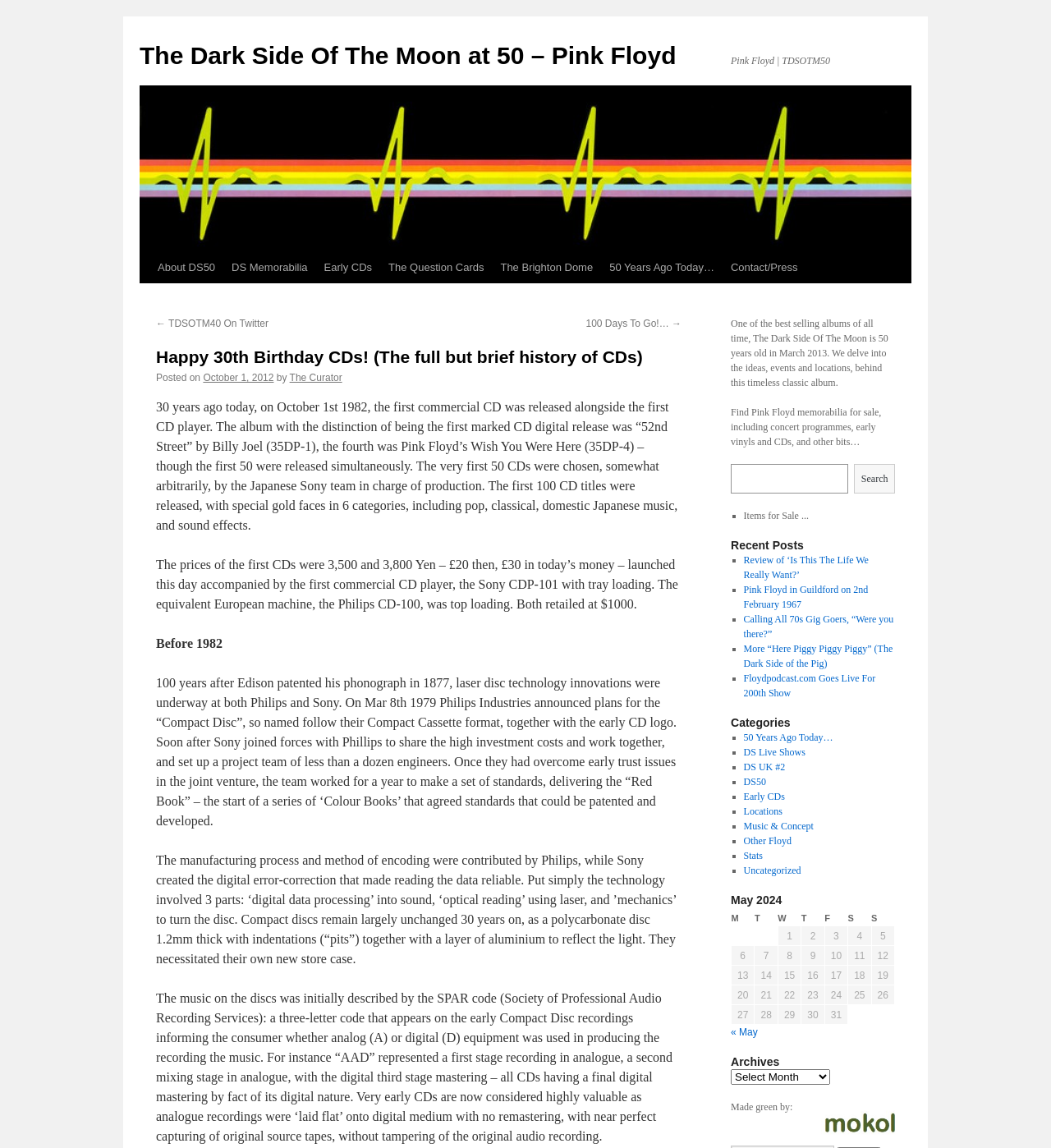Pinpoint the bounding box coordinates of the clickable element needed to complete the instruction: "Search for something". The coordinates should be provided as four float numbers between 0 and 1: [left, top, right, bottom].

[0.695, 0.404, 0.852, 0.43]